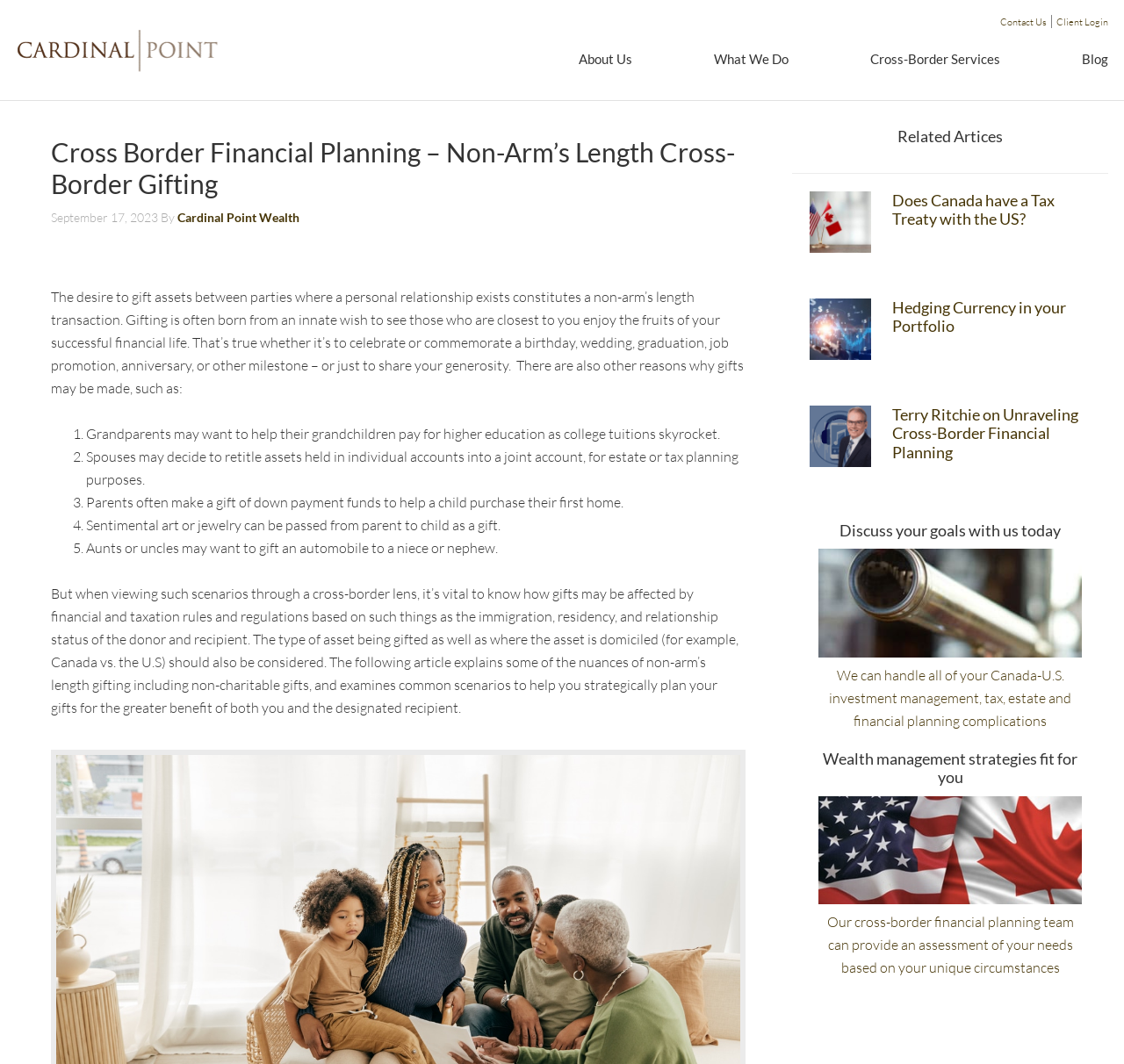Identify the bounding box coordinates of the specific part of the webpage to click to complete this instruction: "Learn more about Hedging Currency in your Portfolio".

[0.794, 0.279, 0.948, 0.315]